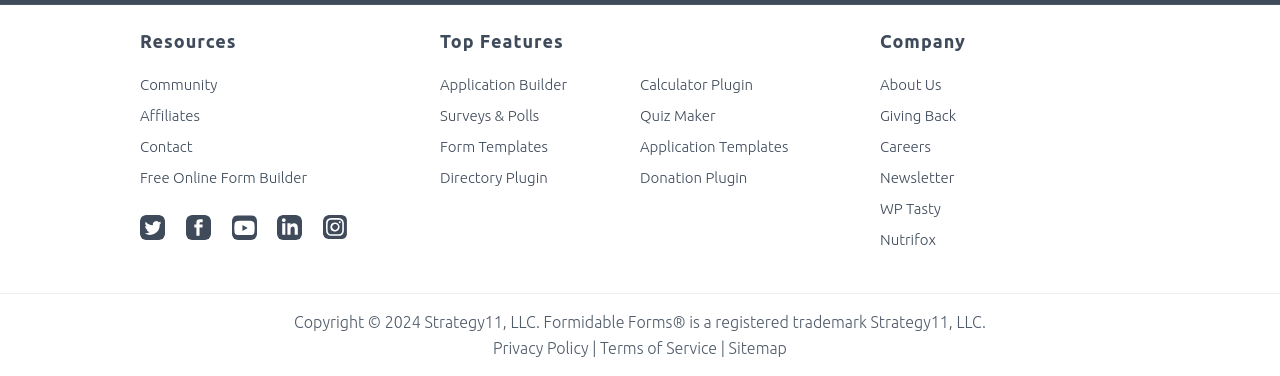Can you identify the bounding box coordinates of the clickable region needed to carry out this instruction: 'Read the Privacy Policy'? The coordinates should be four float numbers within the range of 0 to 1, stated as [left, top, right, bottom].

[0.385, 0.901, 0.46, 0.949]